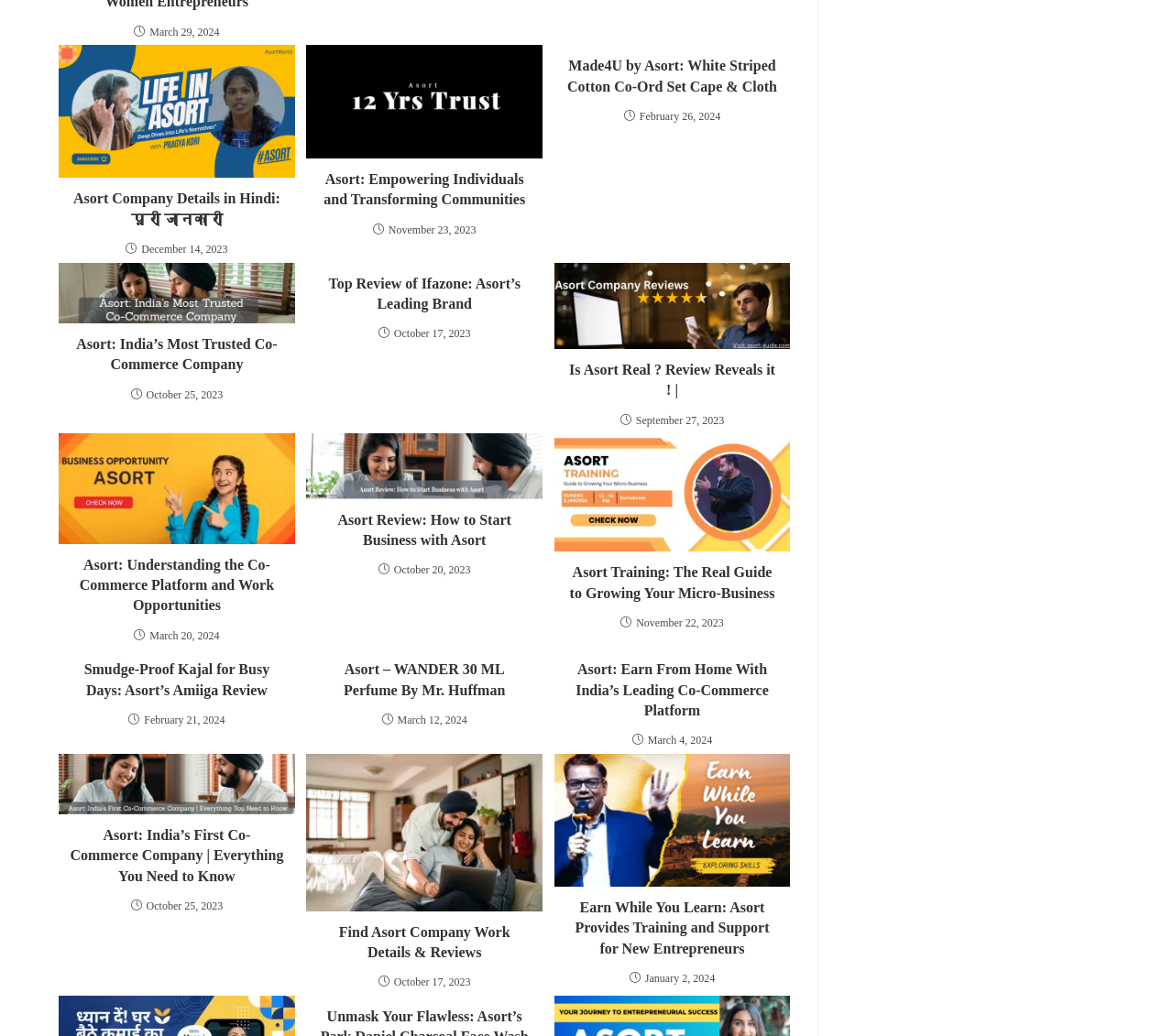Please specify the bounding box coordinates of the region to click in order to perform the following instruction: "Read more about Is Asort Real? Review Reveals it!".

[0.472, 0.253, 0.674, 0.337]